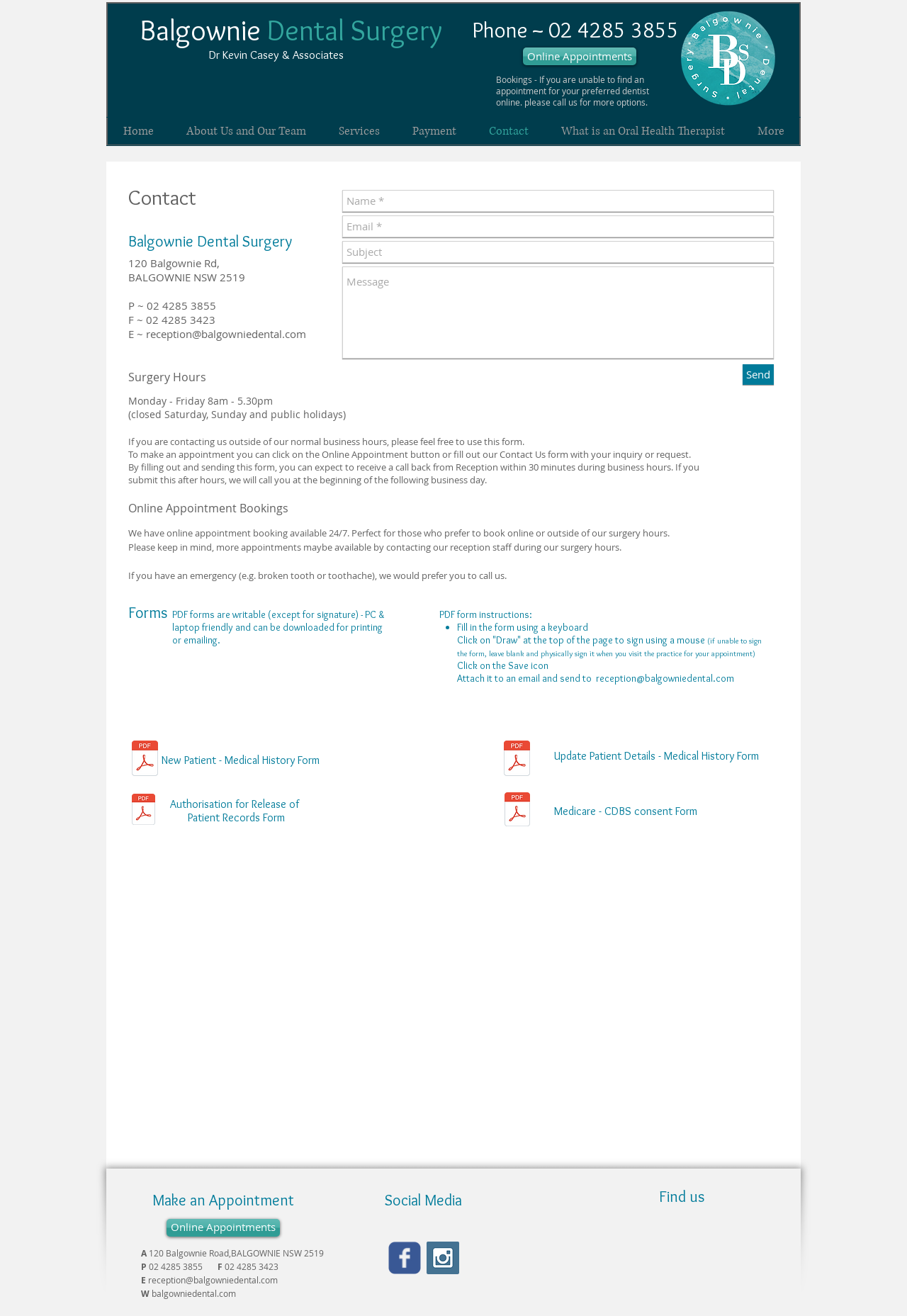Determine the bounding box coordinates of the clickable element necessary to fulfill the instruction: "Click on Online Appointments". Provide the coordinates as four float numbers within the 0 to 1 range, i.e., [left, top, right, bottom].

[0.577, 0.036, 0.702, 0.05]